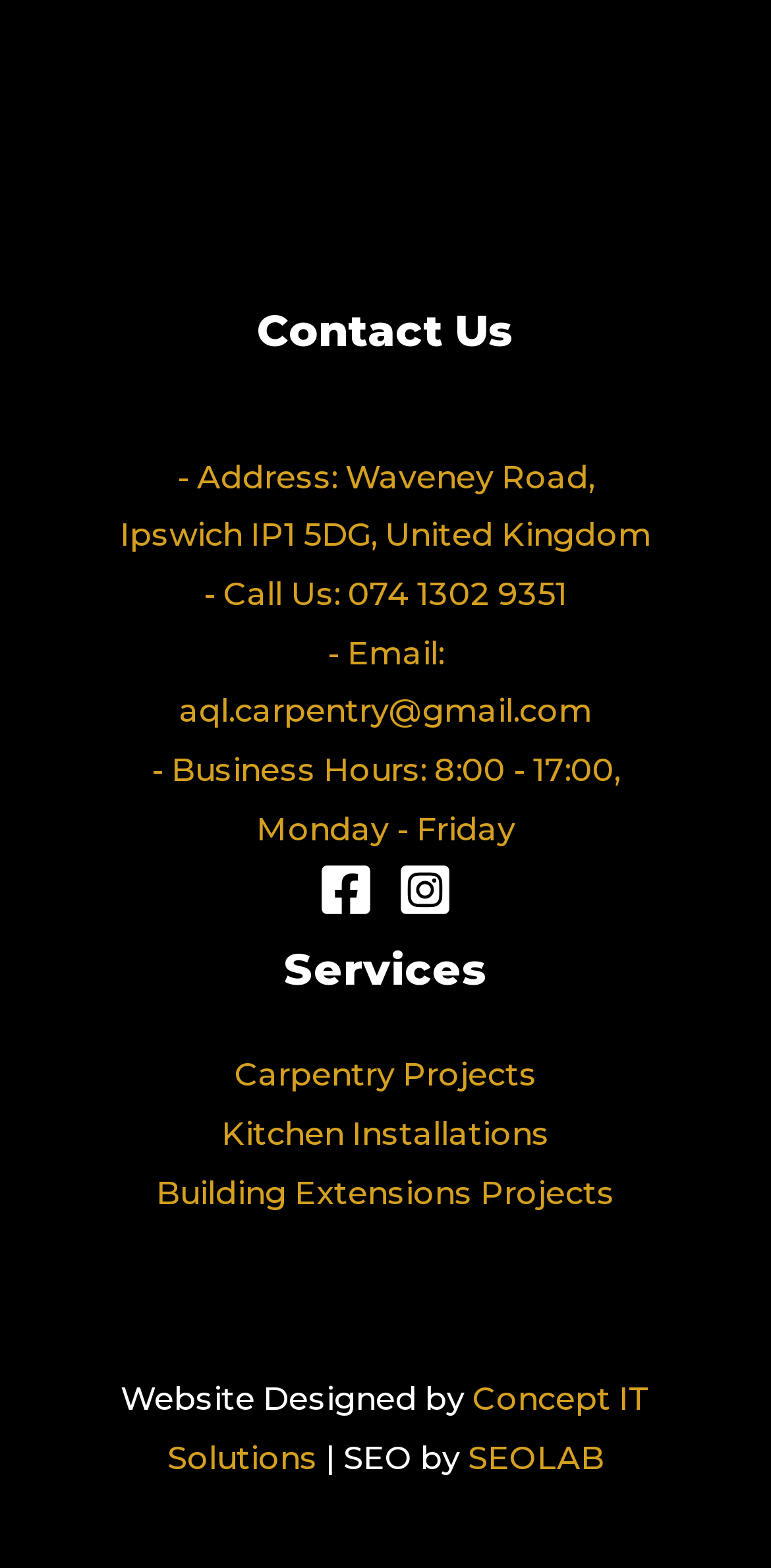Please find the bounding box coordinates for the clickable element needed to perform this instruction: "Learn more about our Kitchen Installations service".

[0.287, 0.711, 0.713, 0.735]